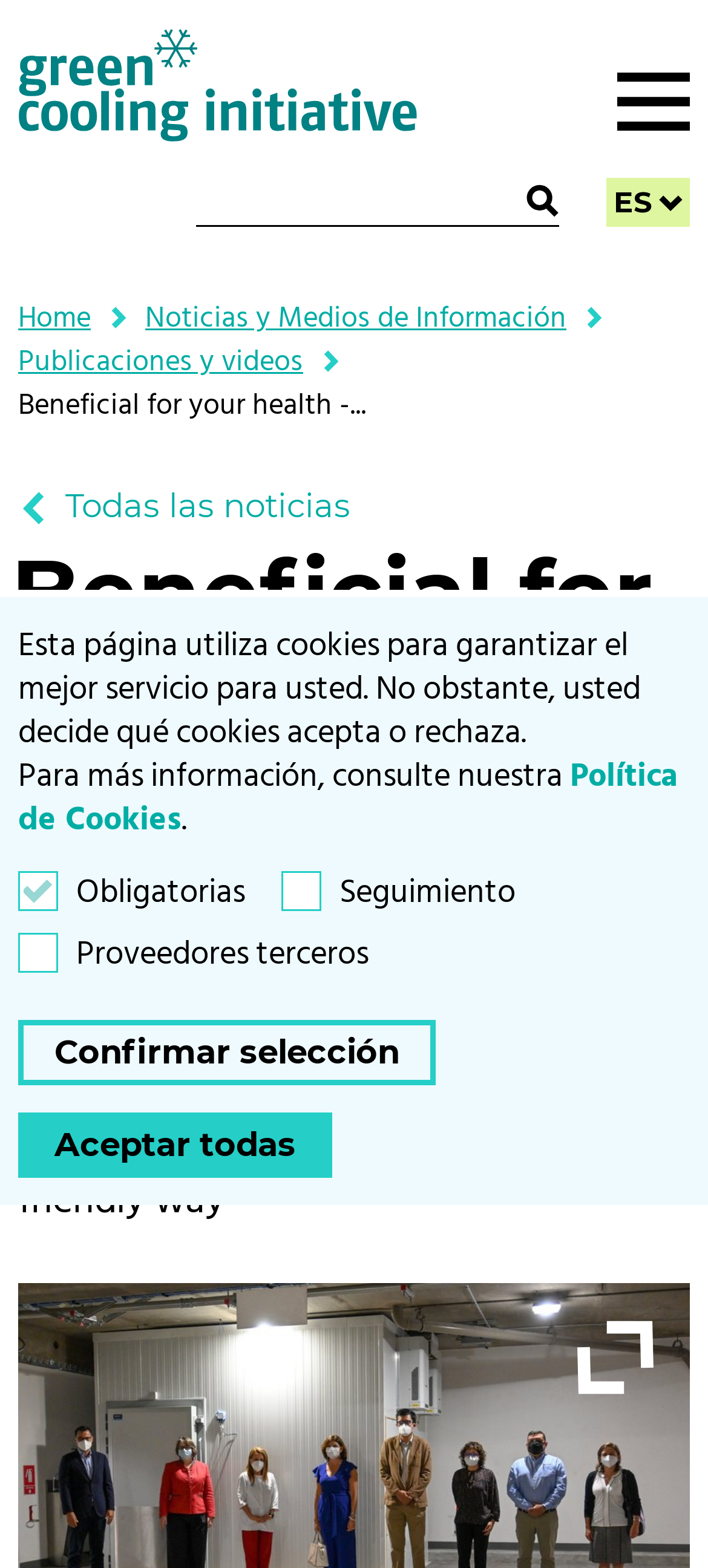What is the language of this webpage?
Please give a detailed and thorough answer to the question, covering all relevant points.

I determined the language of this webpage by looking at the text content, such as 'Nota sobre las cookies', 'Política de Cookies', and 'Beneficial for your health - and the climate', which are all in Spanish.